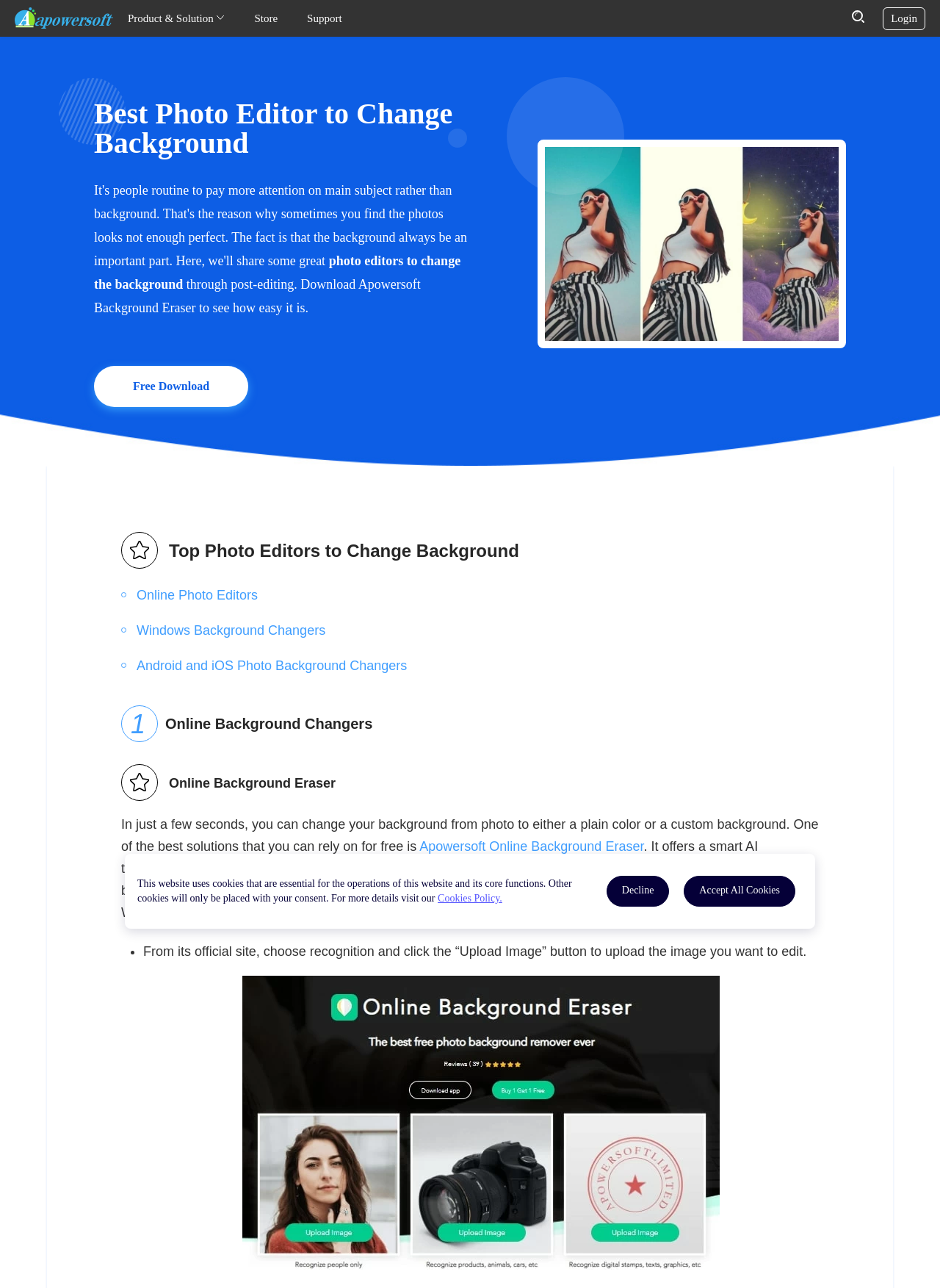How do you upload an image to edit in Apowersoft Online Background Eraser?
Please provide a single word or phrase based on the screenshot.

Choose recognition and click 'Upload Image' button